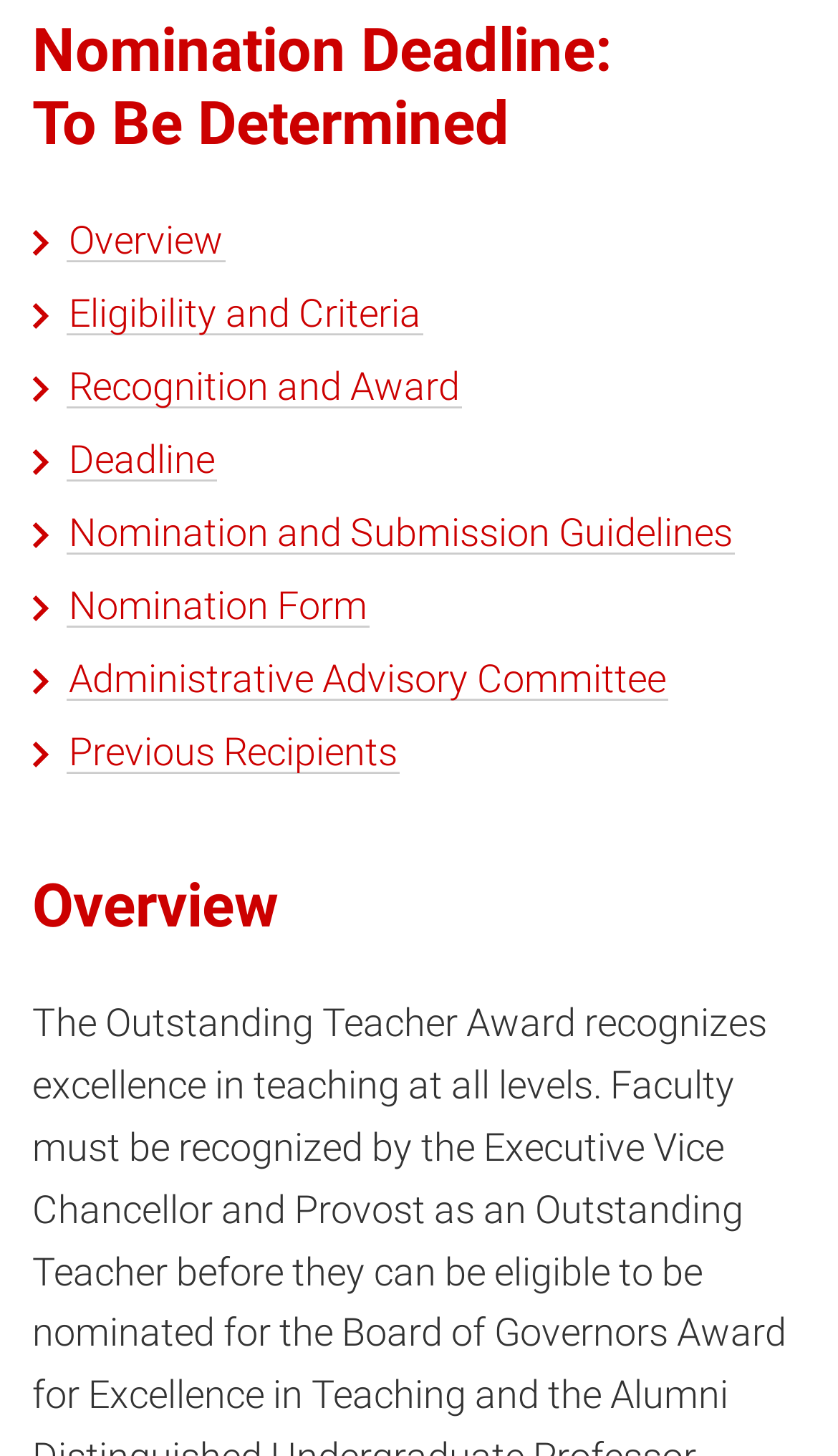What is the topic of the webpage?
Using the visual information from the image, give a one-word or short-phrase answer.

Award Nomination